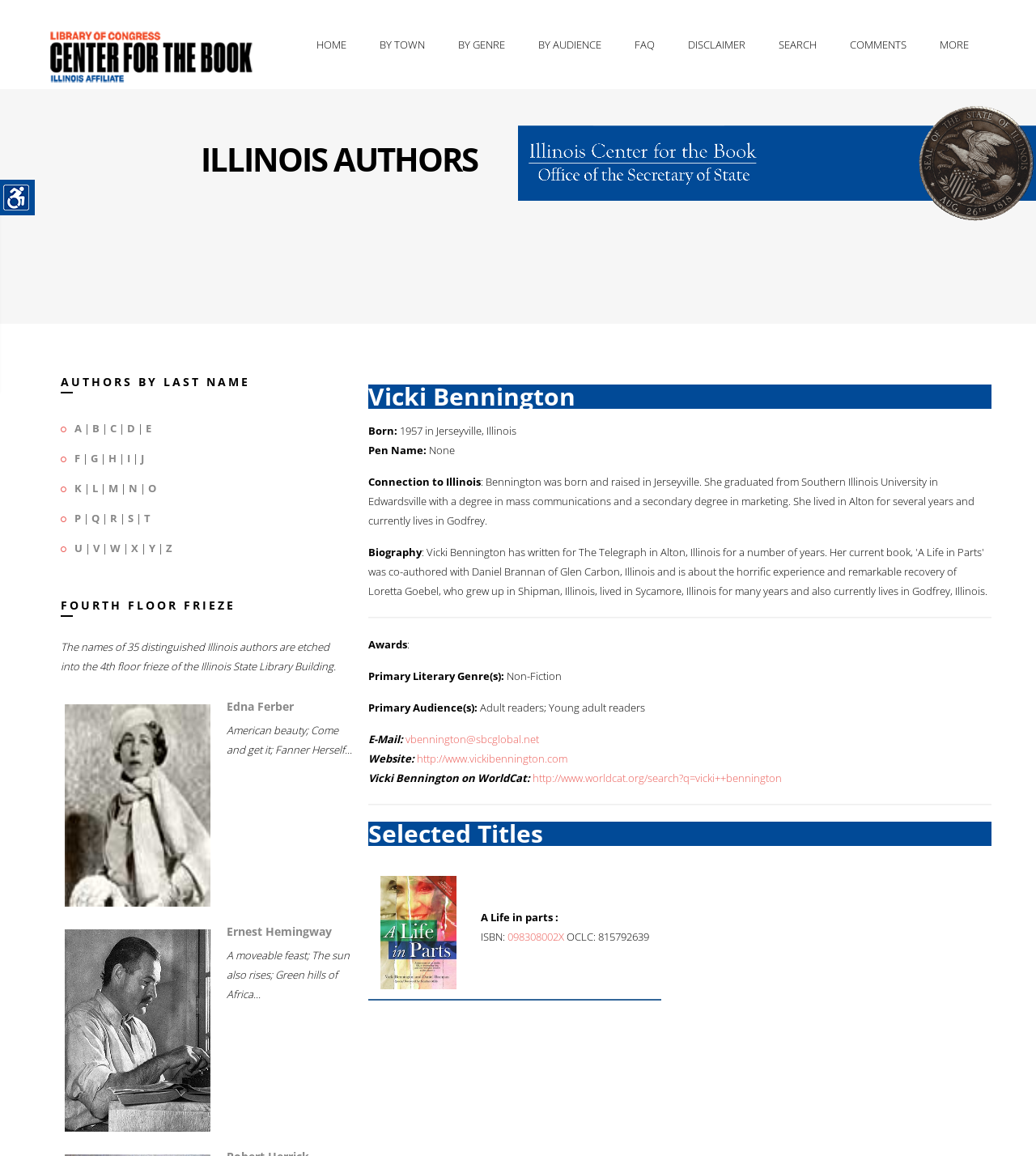How many authors are etched into the 4th floor frieze of the Illinois State Library Building?
Based on the image, please offer an in-depth response to the question.

I found the text 'The names of 35 distinguished Illinois authors are etched into the 4th floor frieze of the Illinois State Library Building.' which answers the question.